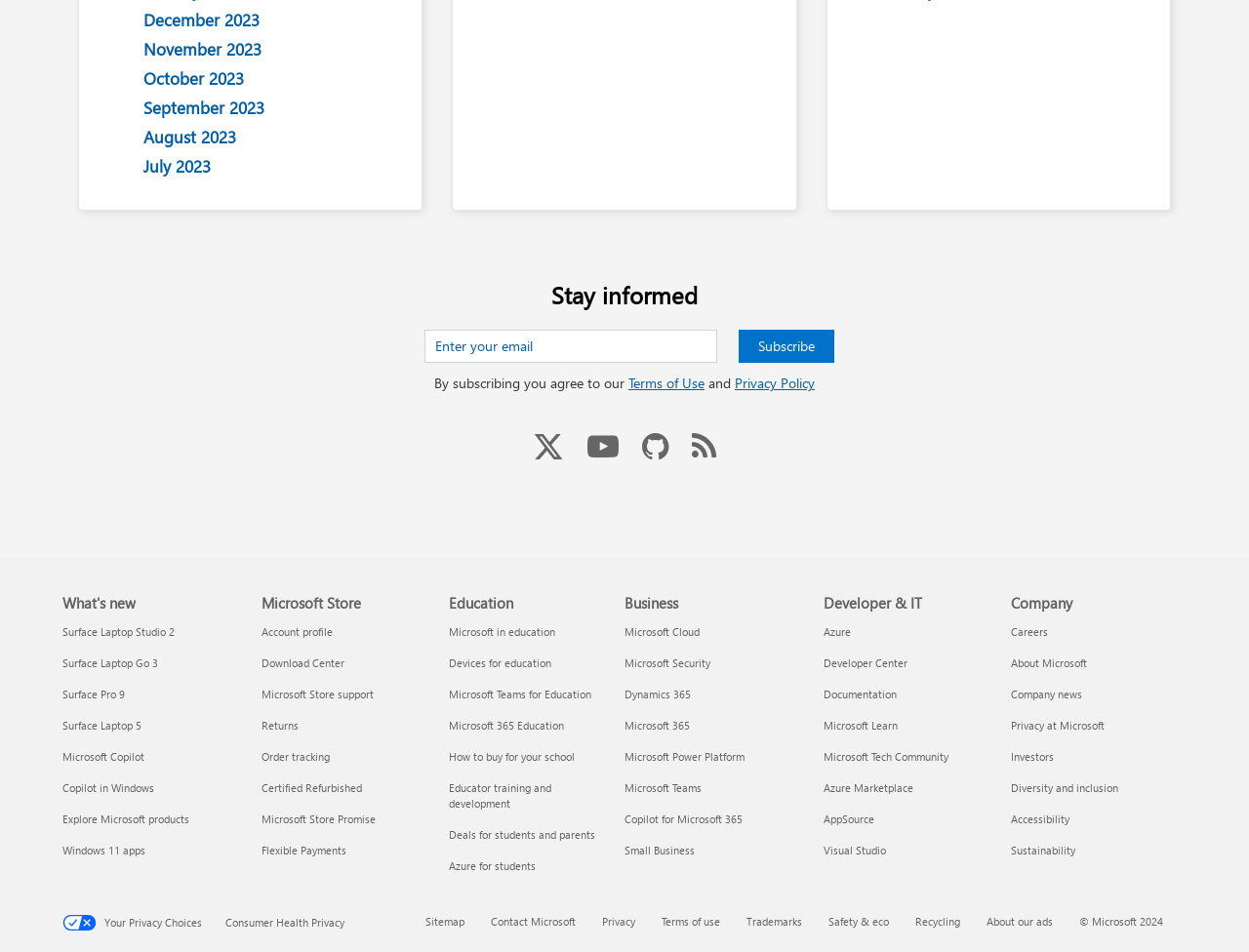Determine the bounding box coordinates for the HTML element mentioned in the following description: "name="ne" placeholder="Enter your email"". The coordinates should be a list of four floats ranging from 0 to 1, represented as [left, top, right, bottom].

[0.34, 0.346, 0.574, 0.381]